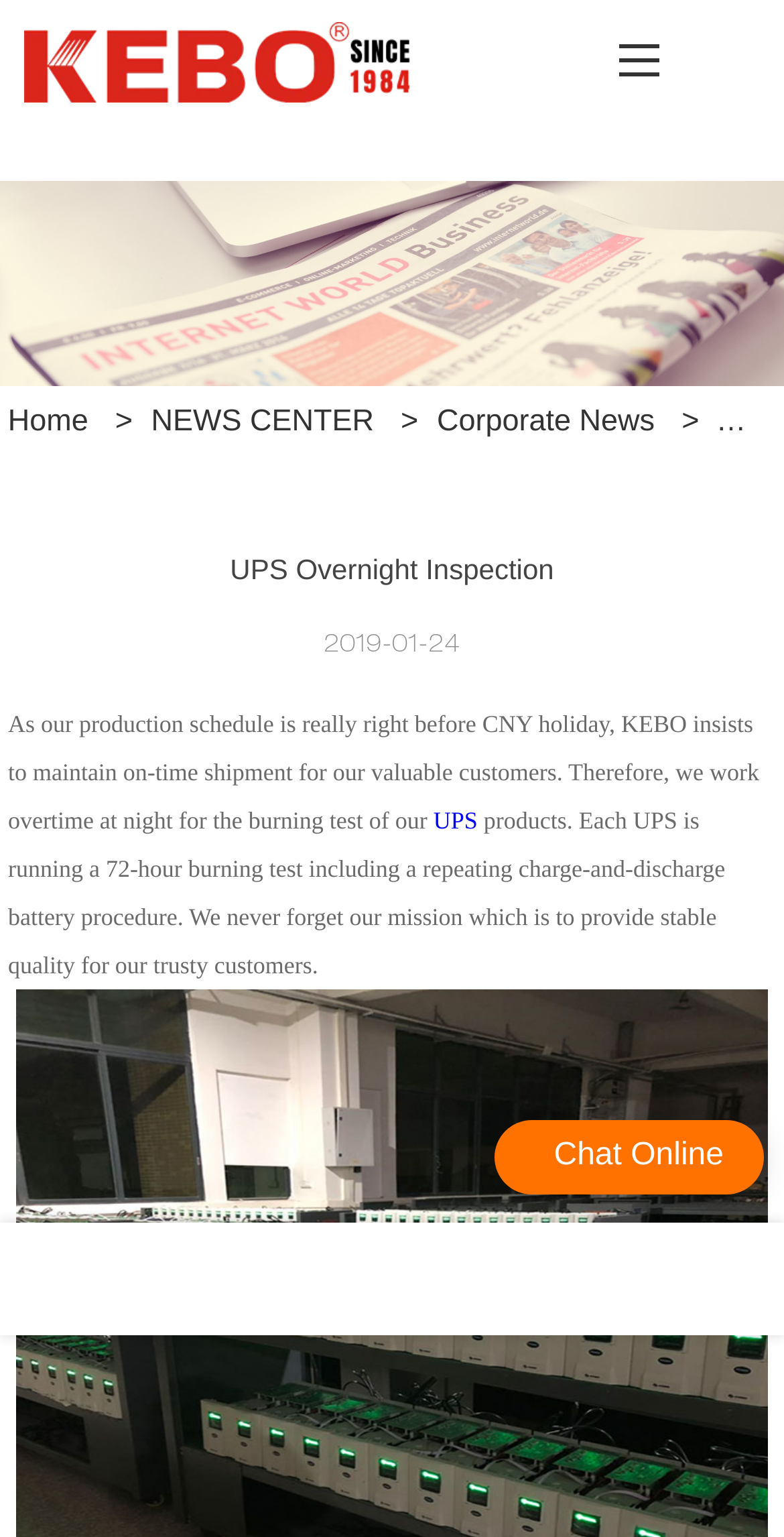Determine the bounding box coordinates of the UI element described below. Use the format (top-left x, top-left y, bottom-right x, bottom-right y) with floating point numbers between 0 and 1: UPS

[0.553, 0.524, 0.609, 0.542]